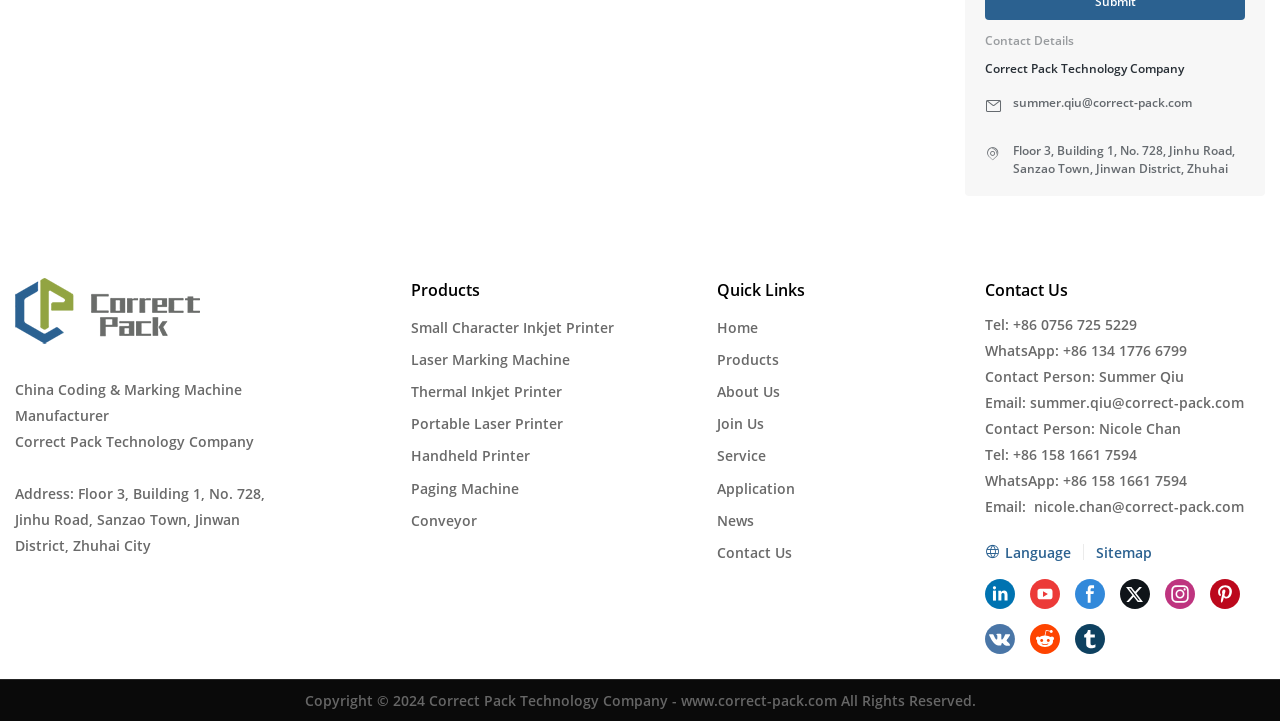Can you show the bounding box coordinates of the region to click on to complete the task described in the instruction: "Follow the company on LinkedIn"?

[0.77, 0.803, 0.793, 0.844]